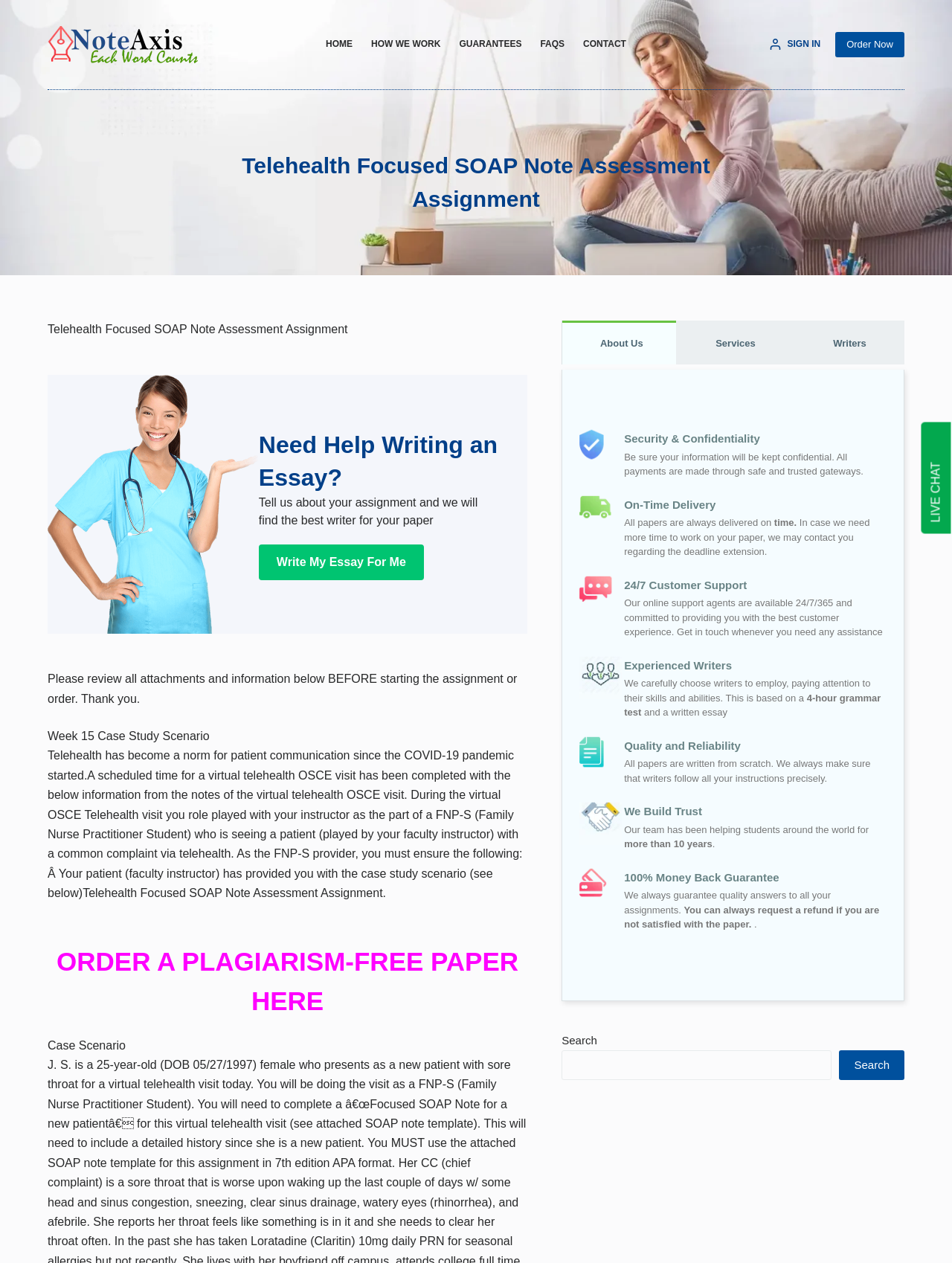Provide a thorough and detailed response to the question by examining the image: 
What is the guarantee provided by the company?

The company provides a 100% Money Back Guarantee, which means that if a customer is not satisfied with the paper, they can request a refund. This guarantee is mentioned in the webpage as a way to ensure customer satisfaction.